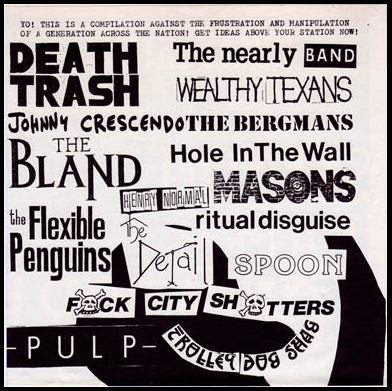Please answer the following query using a single word or phrase: 
What is the tone conveyed by the chaotic arrangement of typography?

Urgency and rebellion